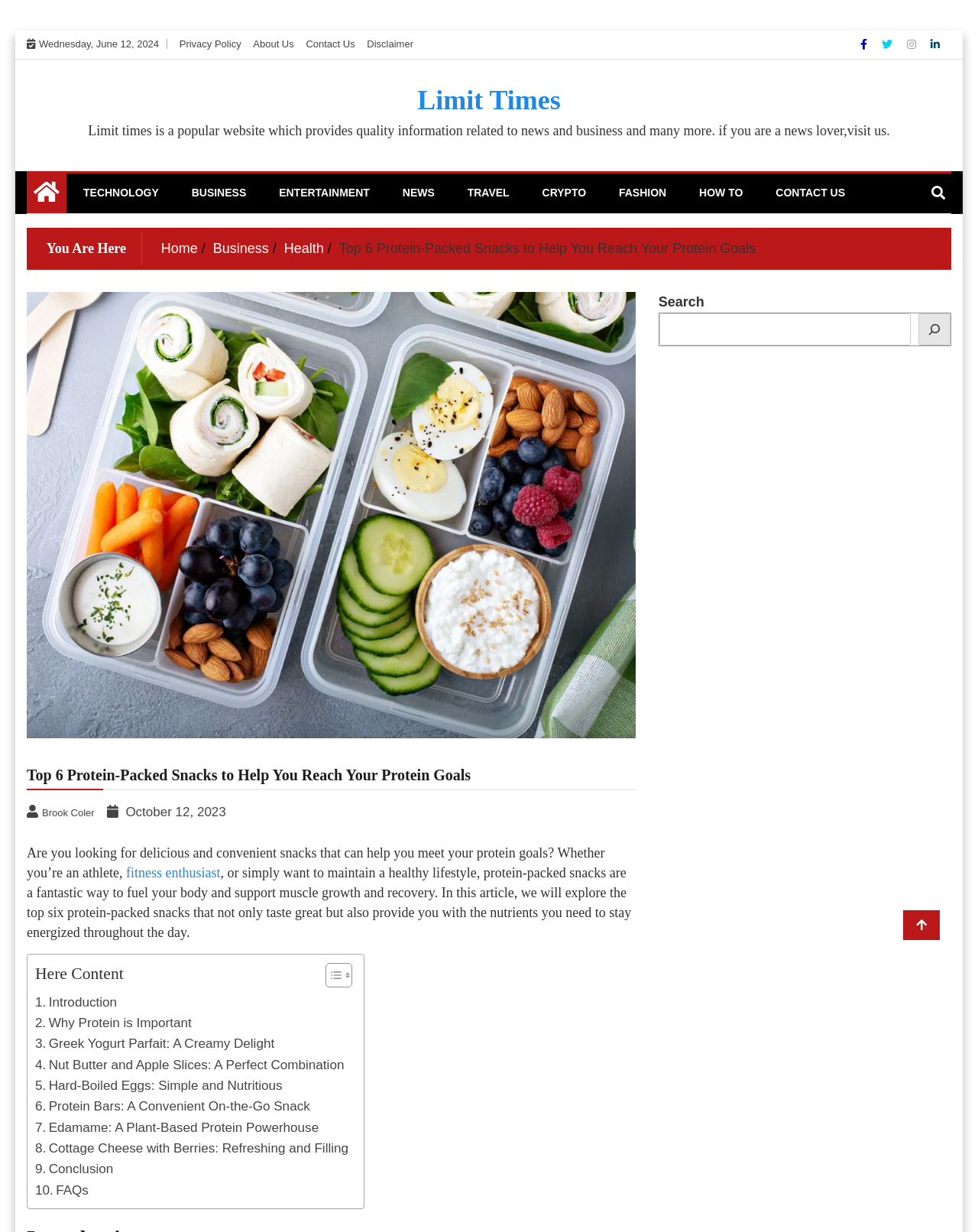Explain in detail what you observe on this webpage.

This webpage is about protein-packed snacks to help readers meet their protein goals. At the top, there is a navigation menu with links to various sections, including "Home", "Business", "Health", and more. Below the navigation menu, there is a heading that reads "Top 6 Protein-Packed Snacks to Help You Reach Your Protein Goals" with a link to the same title. 

To the right of the heading, there is an image related to the topic. Below the heading, there is a brief introduction to the article, which explains that the article will explore the top six protein-packed snacks that are not only delicious but also provide the necessary nutrients for a healthy lifestyle.

The article is divided into sections, each with a link to a specific topic, such as "Introduction", "Why Protein is Important", and descriptions of six protein-packed snacks, including Greek Yogurt Parfait, Nut Butter and Apple Slices, Hard-Boiled Eggs, Protein Bars, Edamame, and Cottage Cheese with Berries. 

On the right side of the page, there is a search bar with a search button and a button to toggle the table of contents. At the bottom of the page, there are links to "FAQs" and "Conclusion". There are also social media links to Facebook, Twitter, Instagram, and LinkedIn at the top right corner of the page.